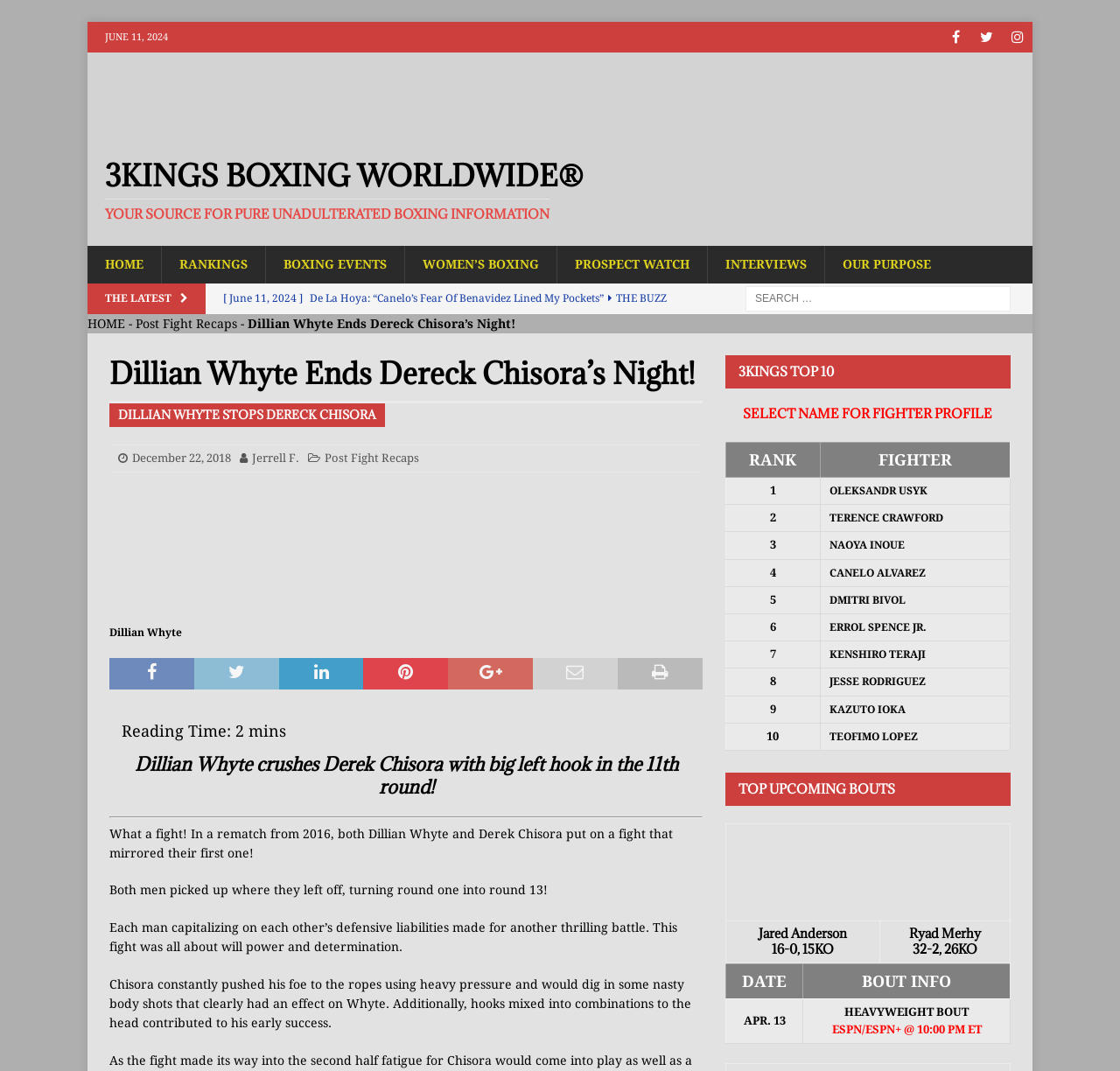Use a single word or phrase to answer the question: What is the ranking of Oleksandr Usyk in the 3Kings Top 10?

1